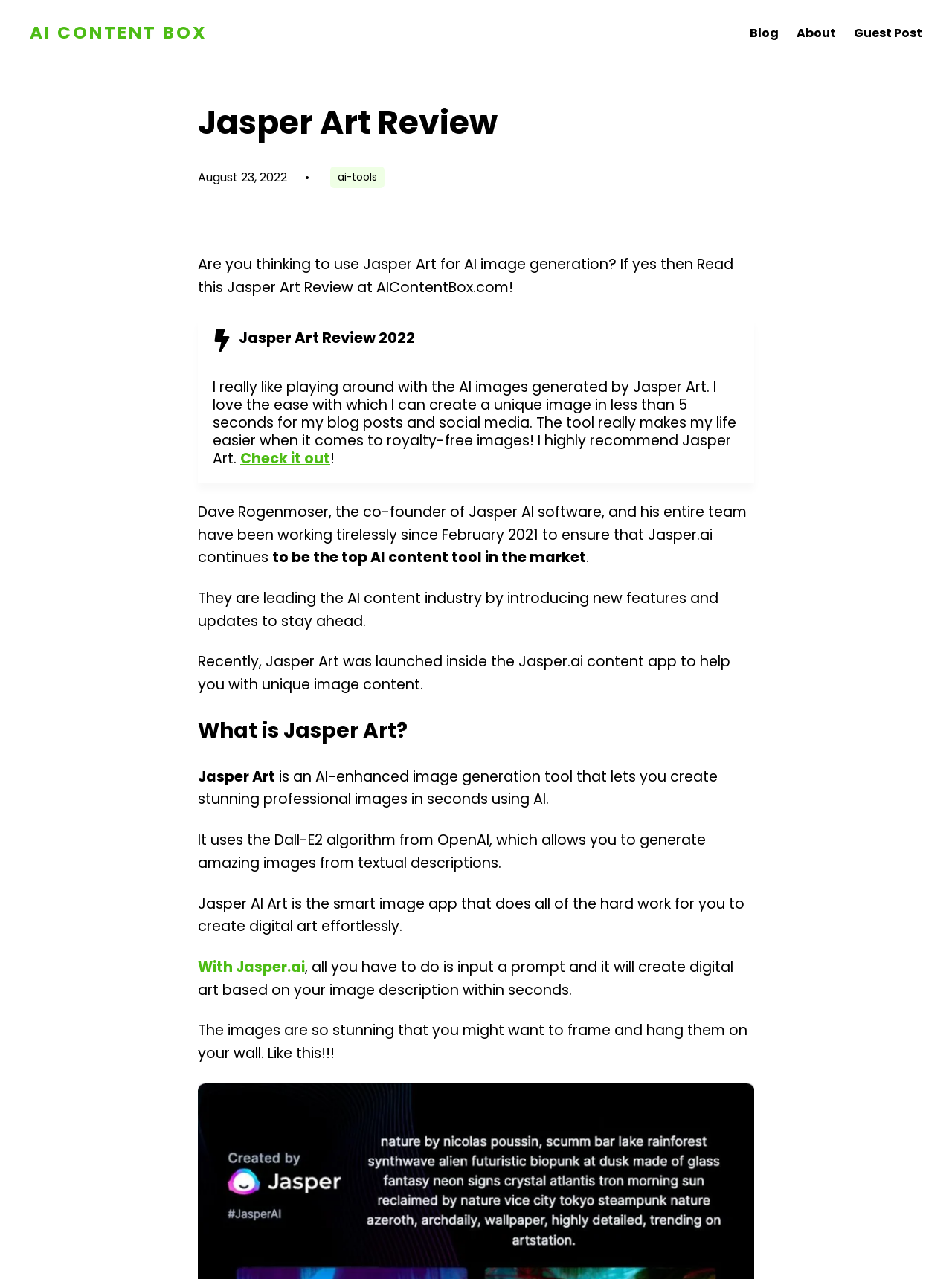What is the name of the AI image generation tool?
Please use the visual content to give a single word or phrase answer.

Jasper Art